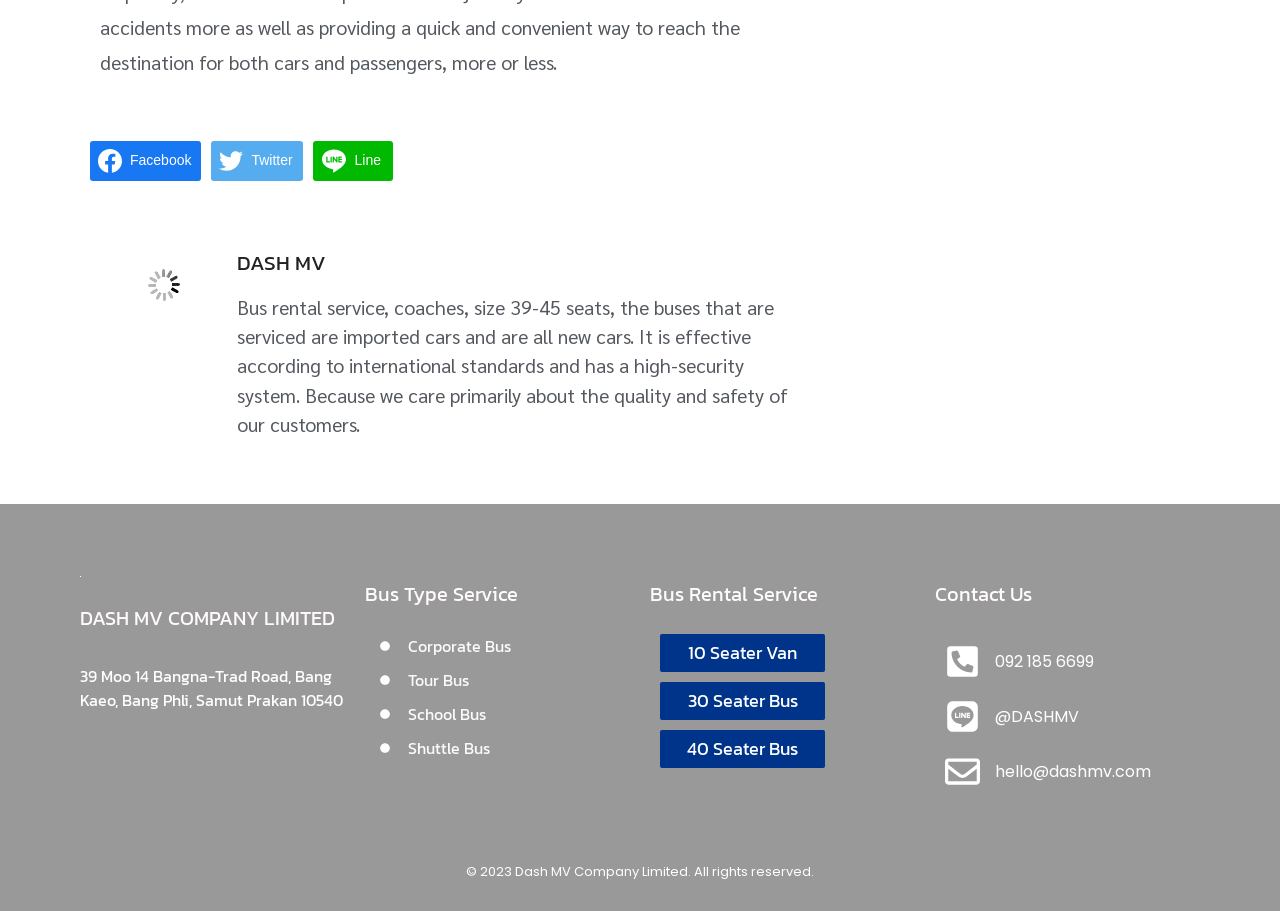Specify the bounding box coordinates of the region I need to click to perform the following instruction: "Contact us through 092 185 6699". The coordinates must be four float numbers in the range of 0 to 1, i.e., [left, top, right, bottom].

[0.777, 0.713, 0.855, 0.738]